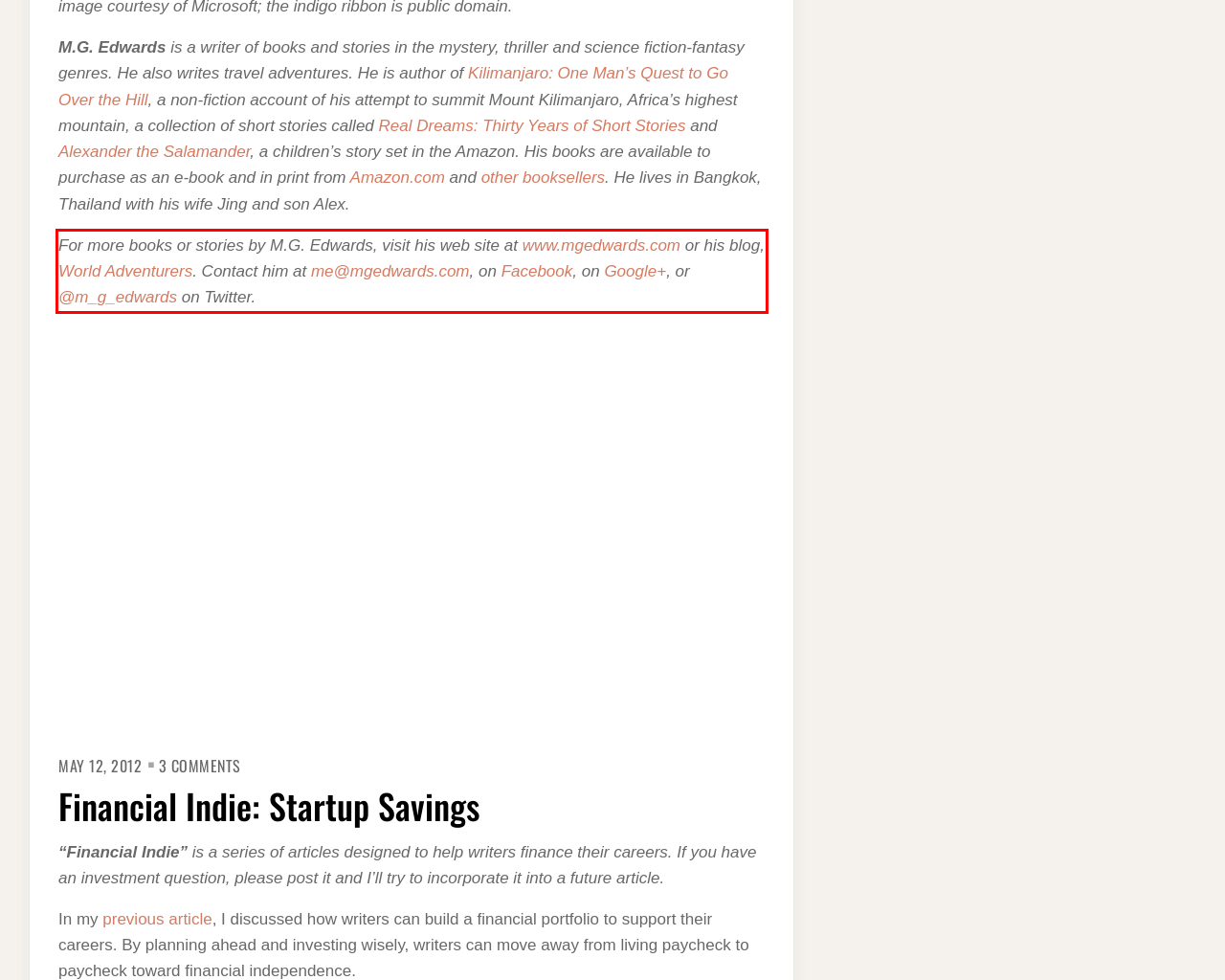You are provided with a screenshot of a webpage that includes a red bounding box. Extract and generate the text content found within the red bounding box.

For more books or stories by M.G. Edwards, visit his web site at www.mgedwards.com or his blog, World Adventurers. Contact him at me@mgedwards.com, on Facebook, on Google+, or @m_g_edwards on Twitter.